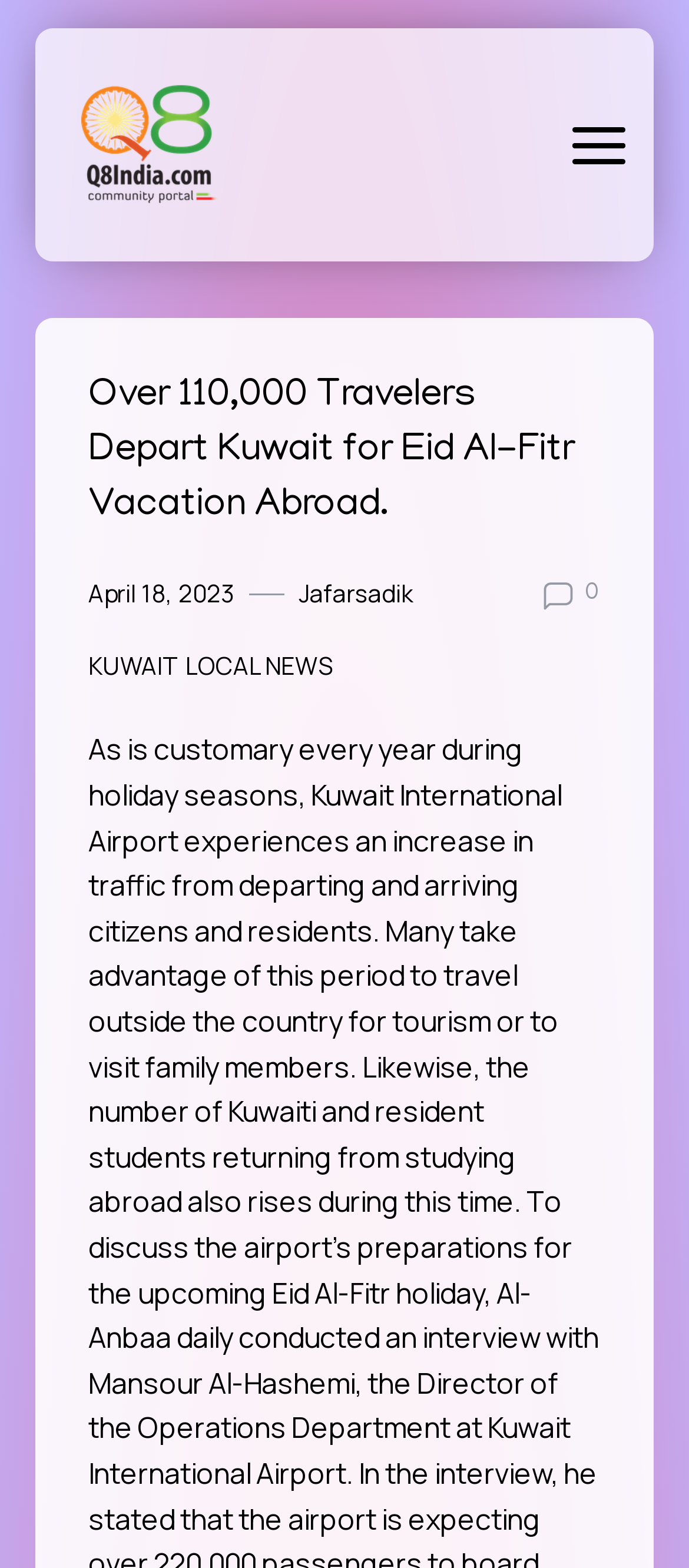Locate the bounding box of the UI element defined by this description: "0". The coordinates should be given as four float numbers between 0 and 1, formatted as [left, top, right, bottom].

[0.849, 0.367, 0.872, 0.391]